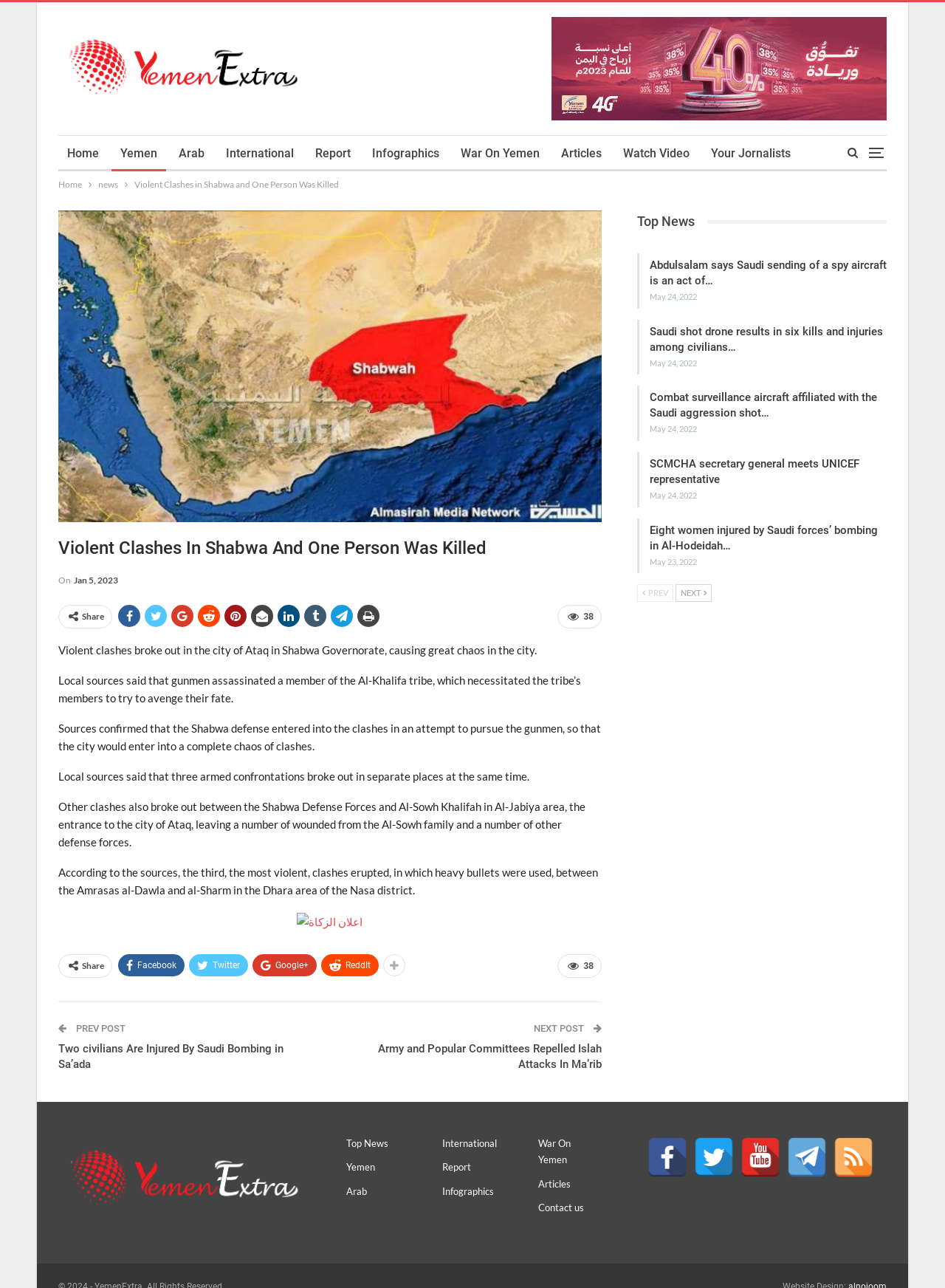Bounding box coordinates are specified in the format (top-left x, top-left y, bottom-right x, bottom-right y). All values are floating point numbers bounded between 0 and 1. Please provide the bounding box coordinate of the region this sentence describes: War On Yemen

[0.57, 0.883, 0.604, 0.905]